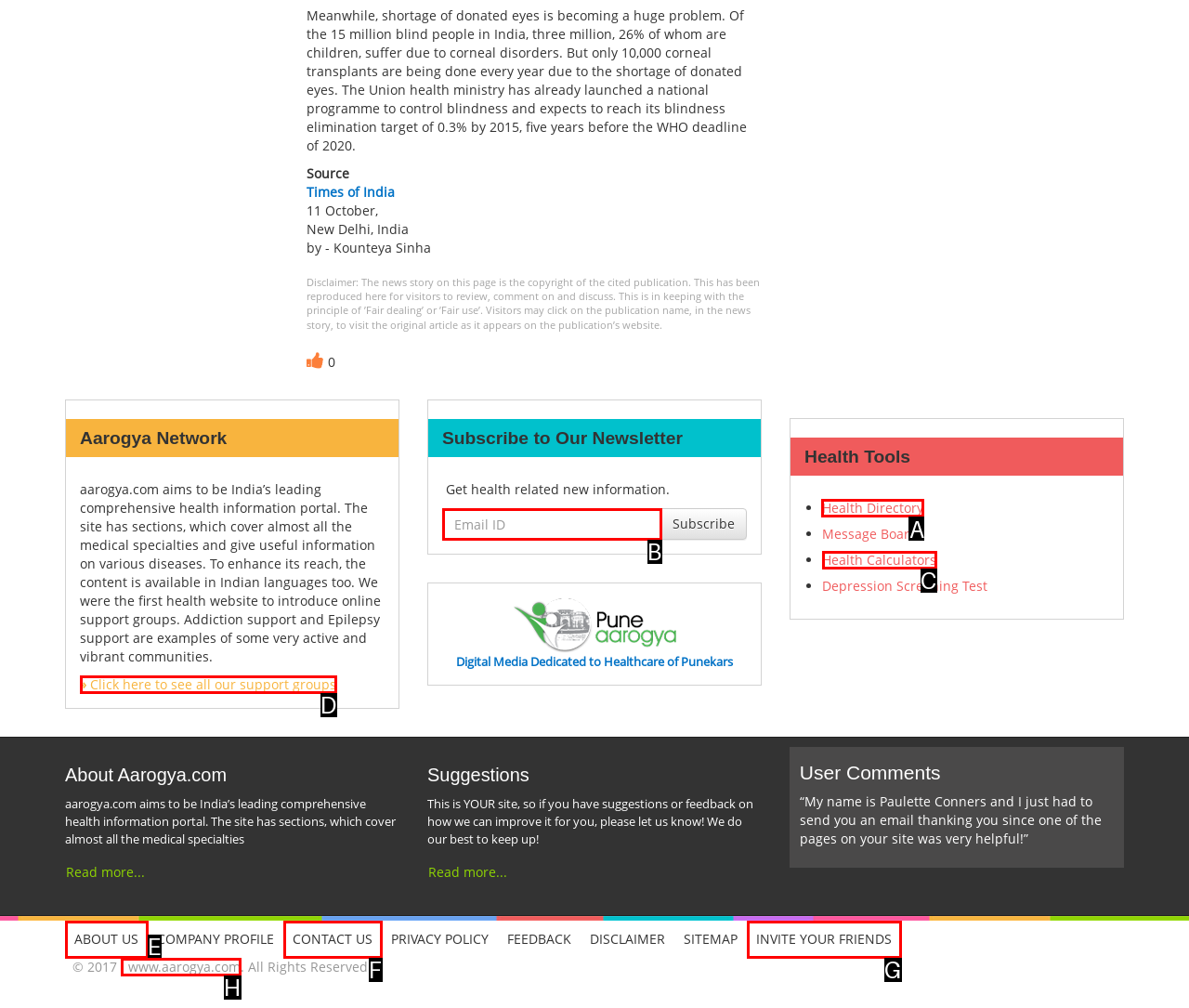Determine the HTML element to click for the instruction: go to IPACS Home.
Answer with the letter corresponding to the correct choice from the provided options.

None